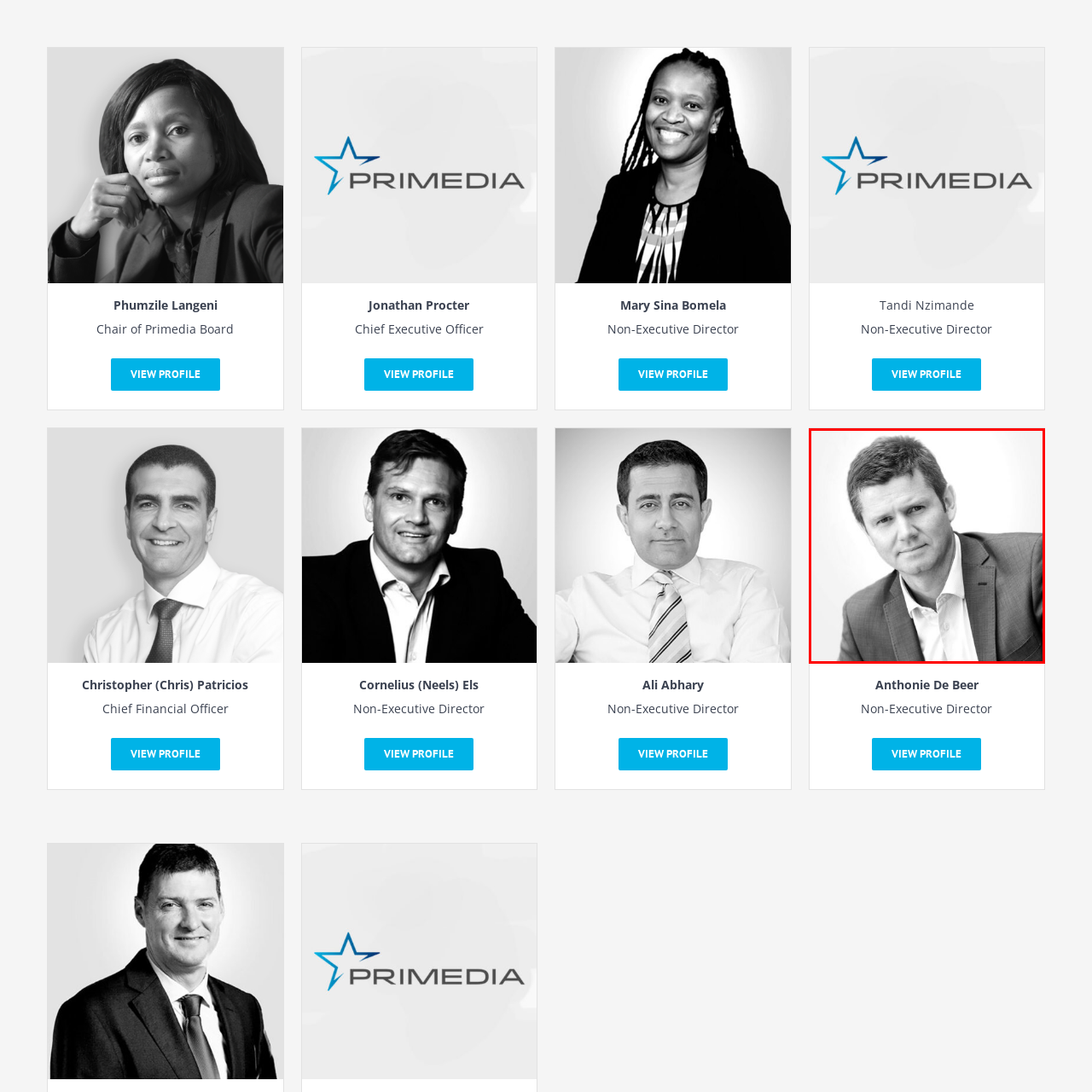What is Anthonie De Beer wearing?
Focus on the section of the image encased in the red bounding box and provide a detailed answer based on the visual details you find.

According to the caption, Anthonie De Beer is dressed in a tailored suit, which suggests a professional and formal attire.